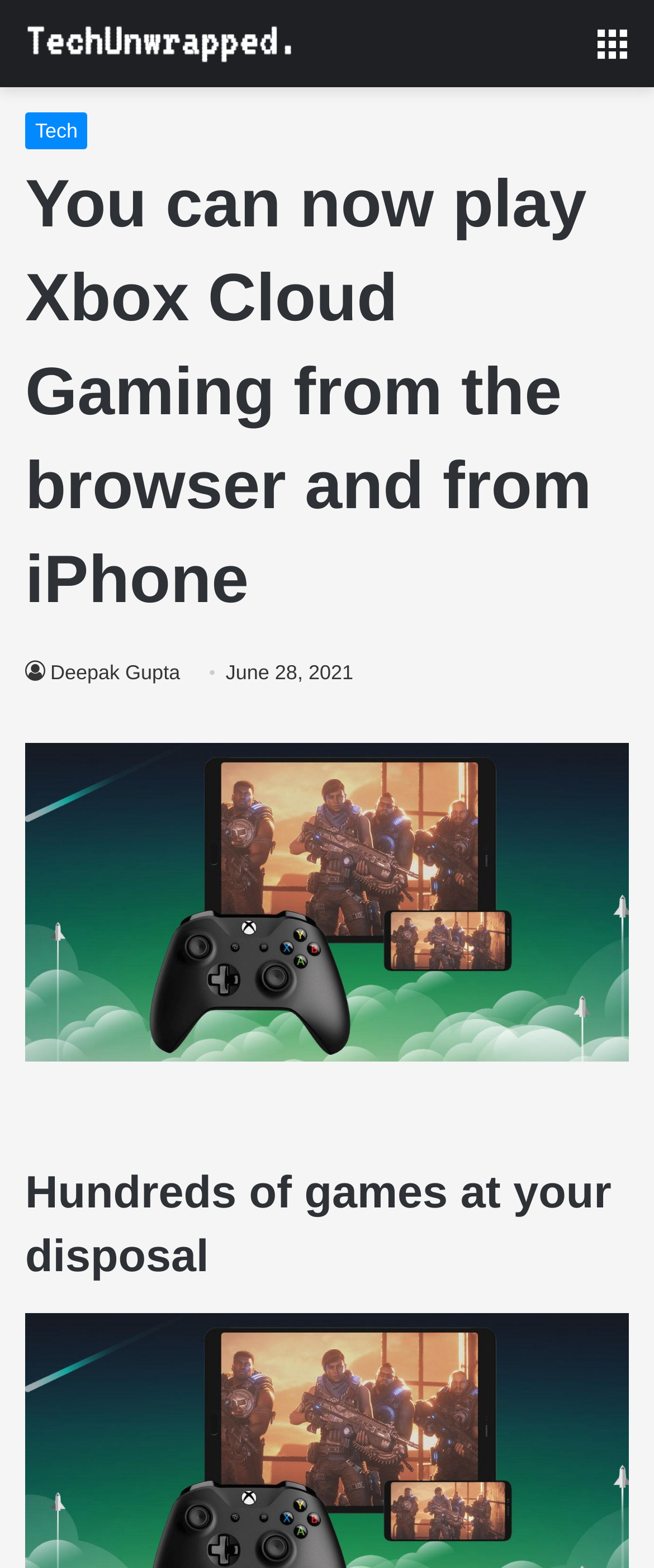Locate the headline of the webpage and generate its content.

You can now play Xbox Cloud Gaming from the browser and from iPhone